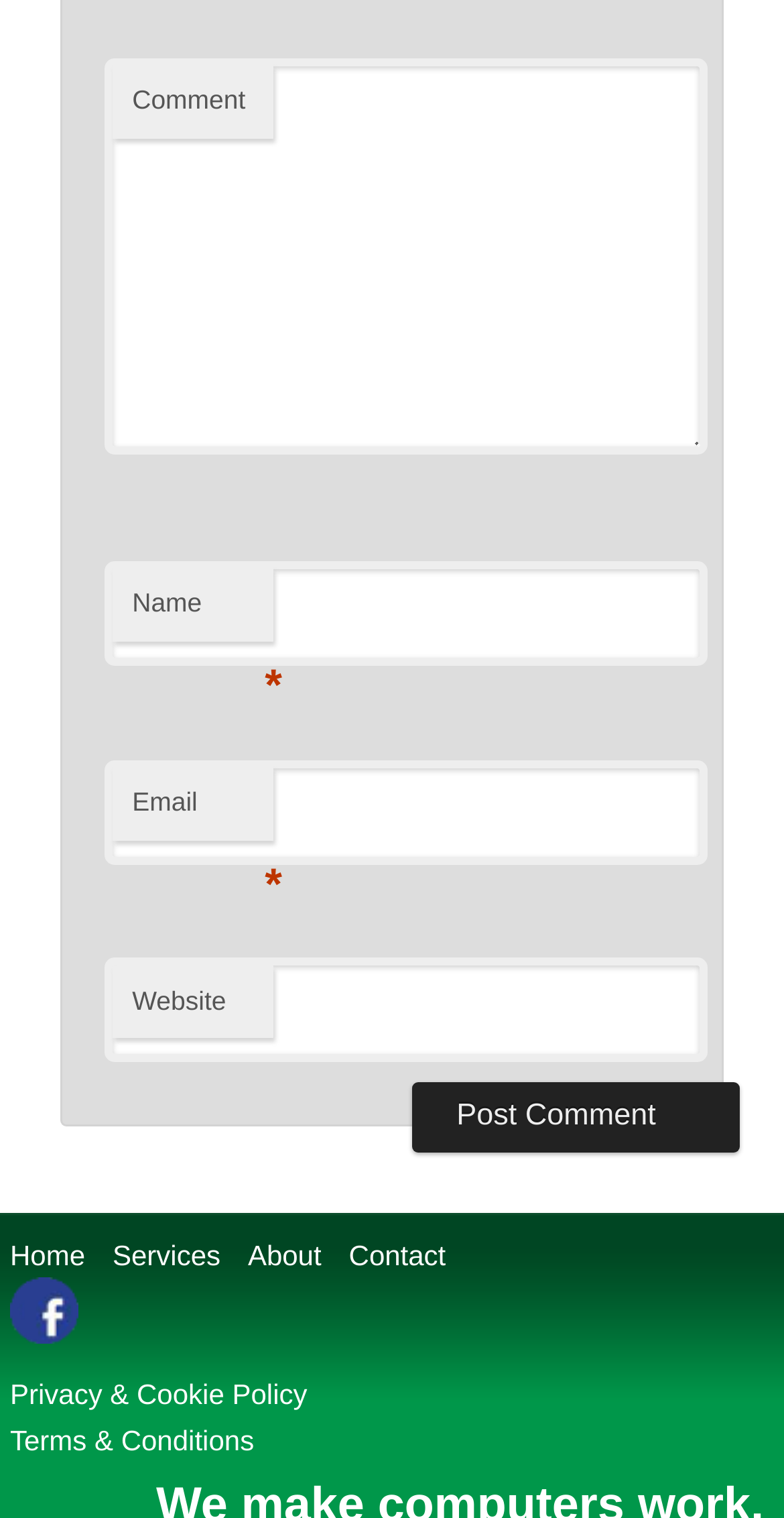Specify the bounding box coordinates of the element's area that should be clicked to execute the given instruction: "Input your email". The coordinates should be four float numbers between 0 and 1, i.e., [left, top, right, bottom].

[0.133, 0.5, 0.902, 0.569]